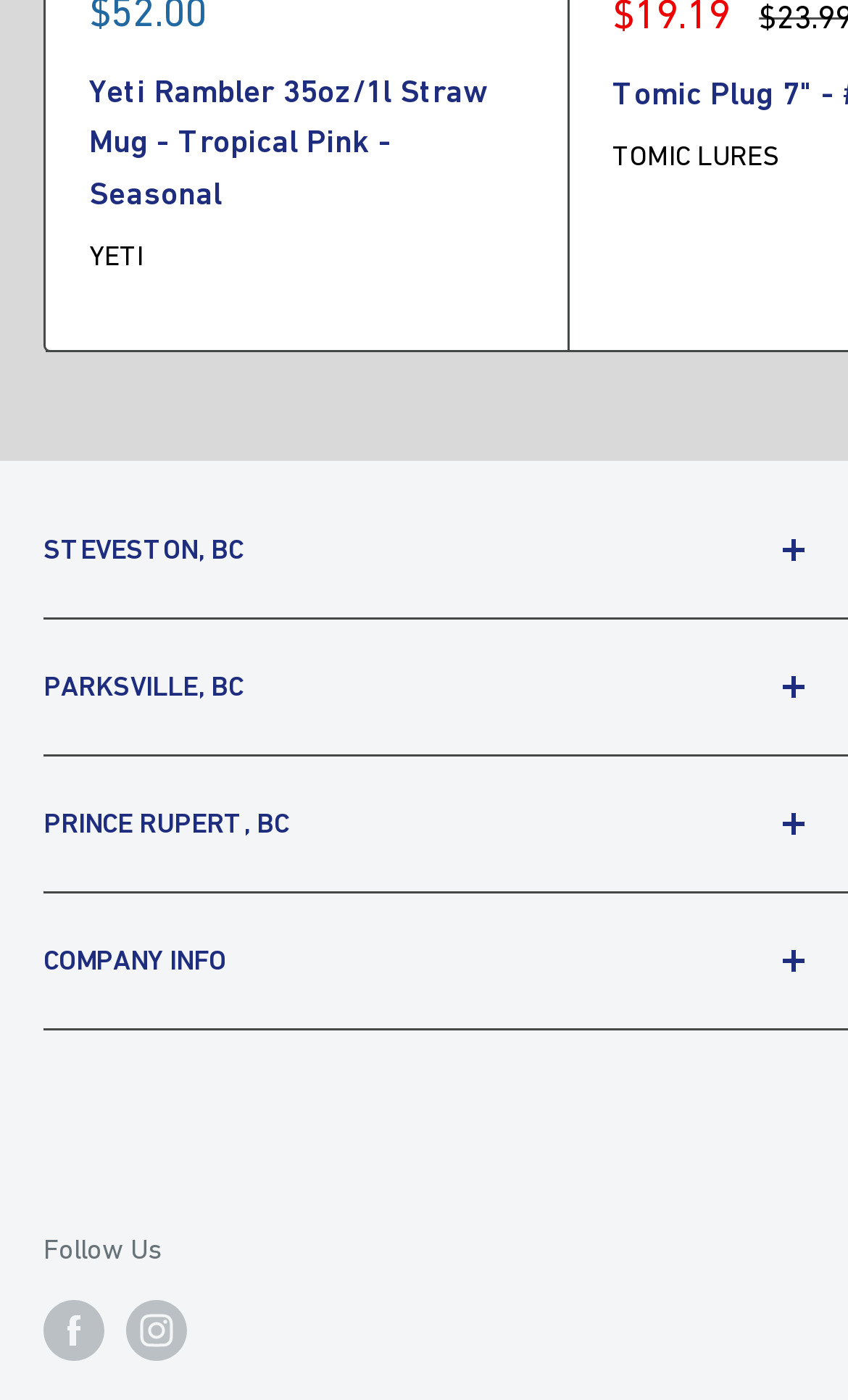Please give a succinct answer using a single word or phrase:
What is the phone number of the Prince Rupert location?

(250) 627-1770